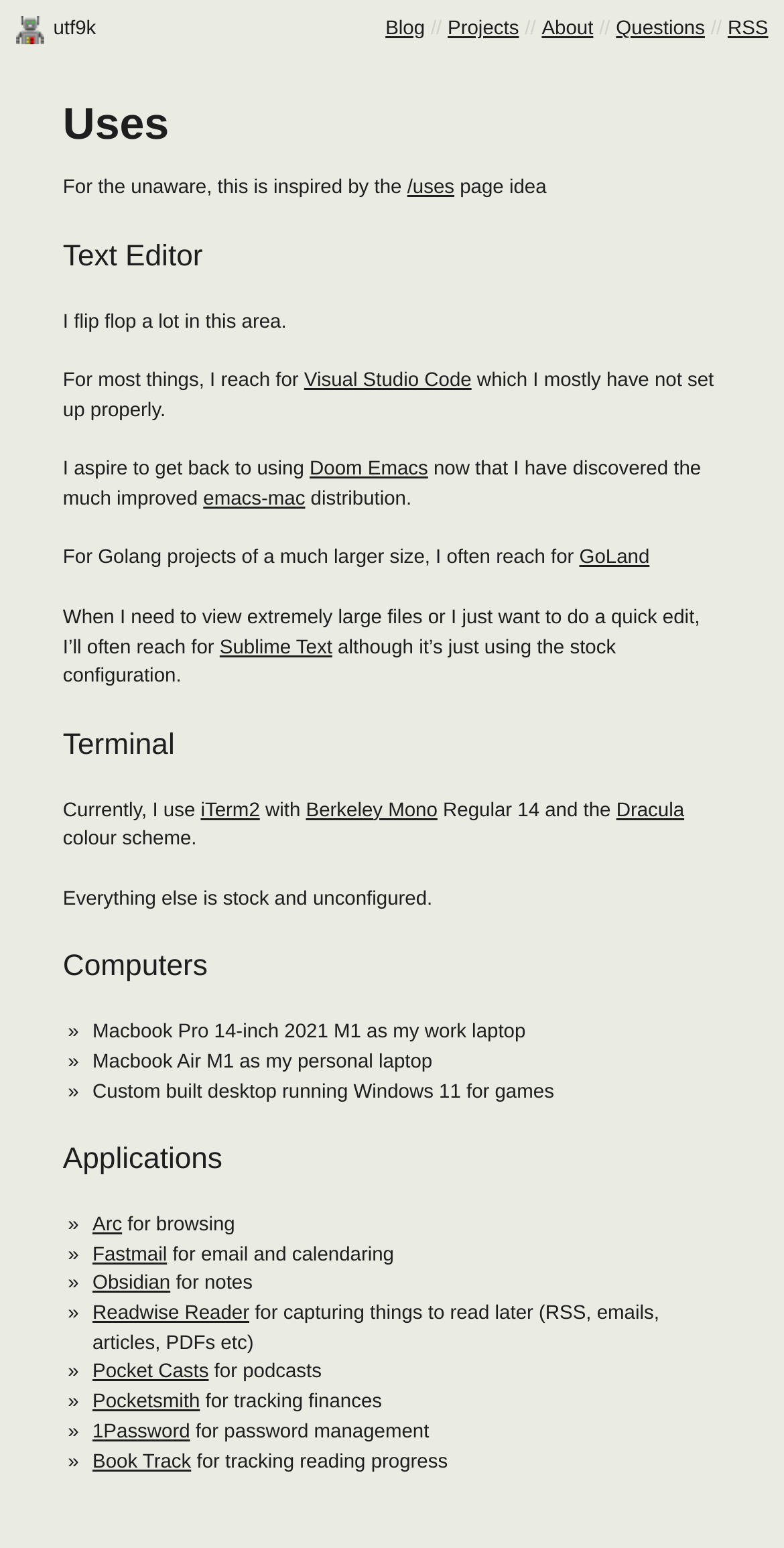Please answer the following question using a single word or phrase: 
What is the author's preferred text editor?

Visual Studio Code